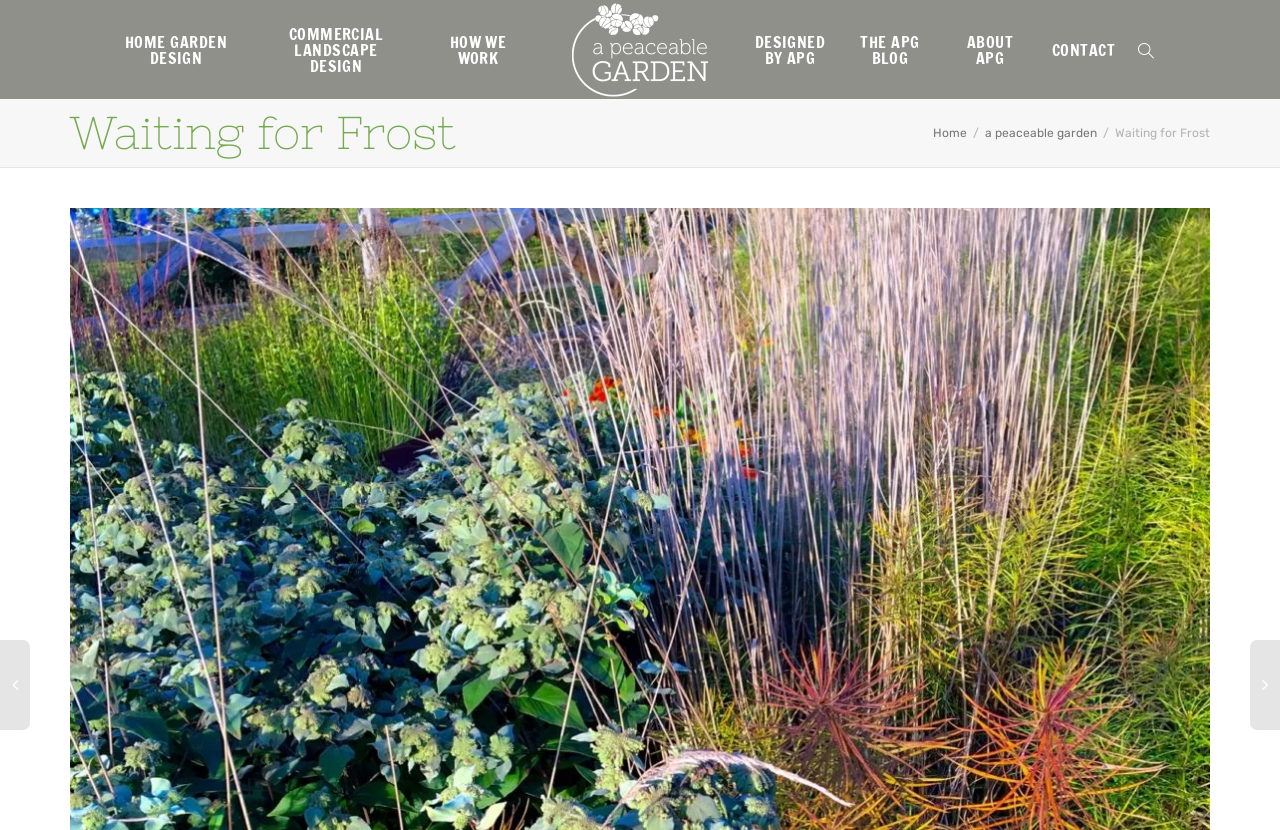Locate the bounding box coordinates of the segment that needs to be clicked to meet this instruction: "contact APG".

[0.822, 0.051, 0.871, 0.07]